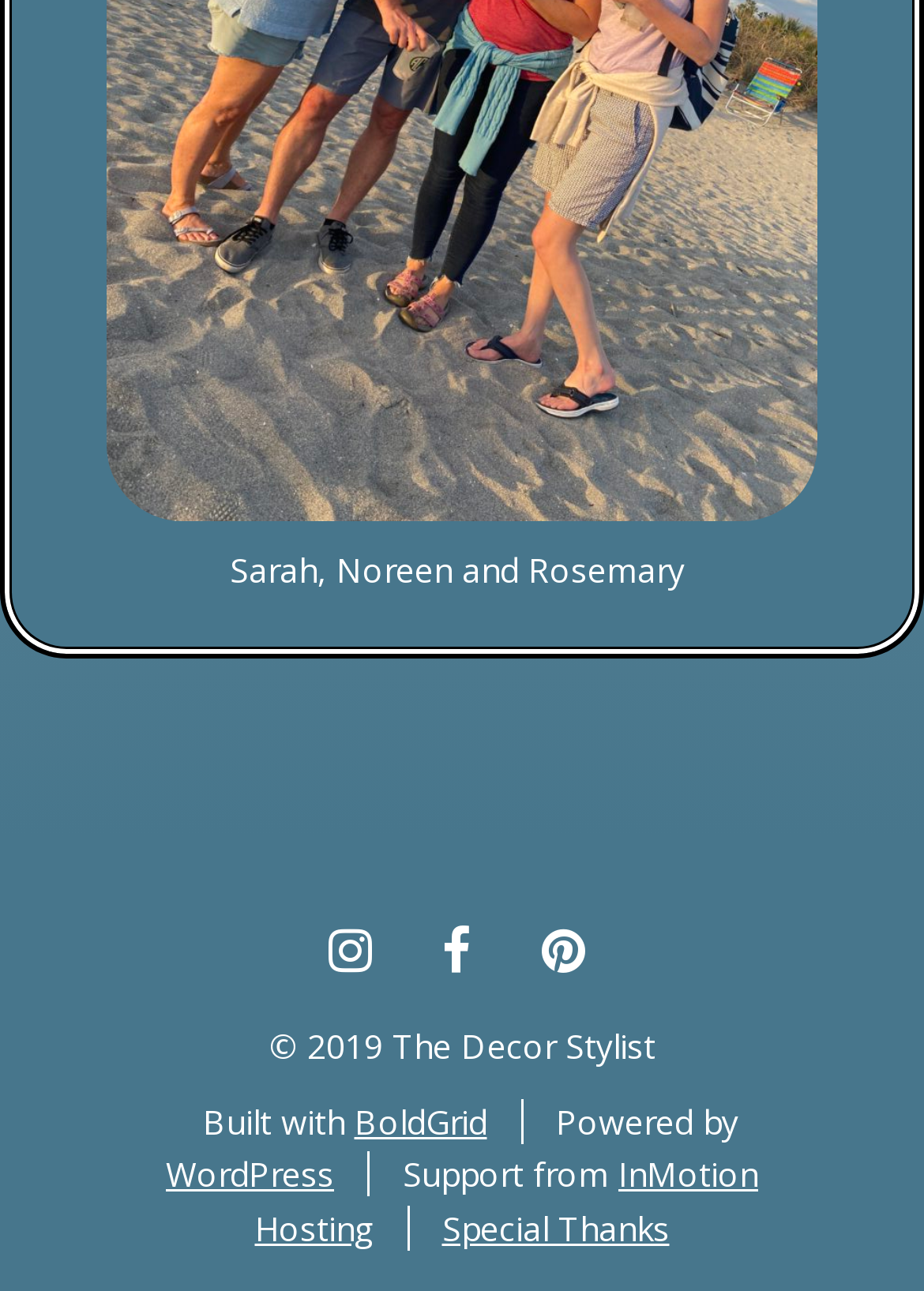Determine the bounding box coordinates for the HTML element mentioned in the following description: "Pinterest". The coordinates should be a list of four floats ranging from 0 to 1, represented as [left, top, right, bottom].

[0.565, 0.699, 0.653, 0.77]